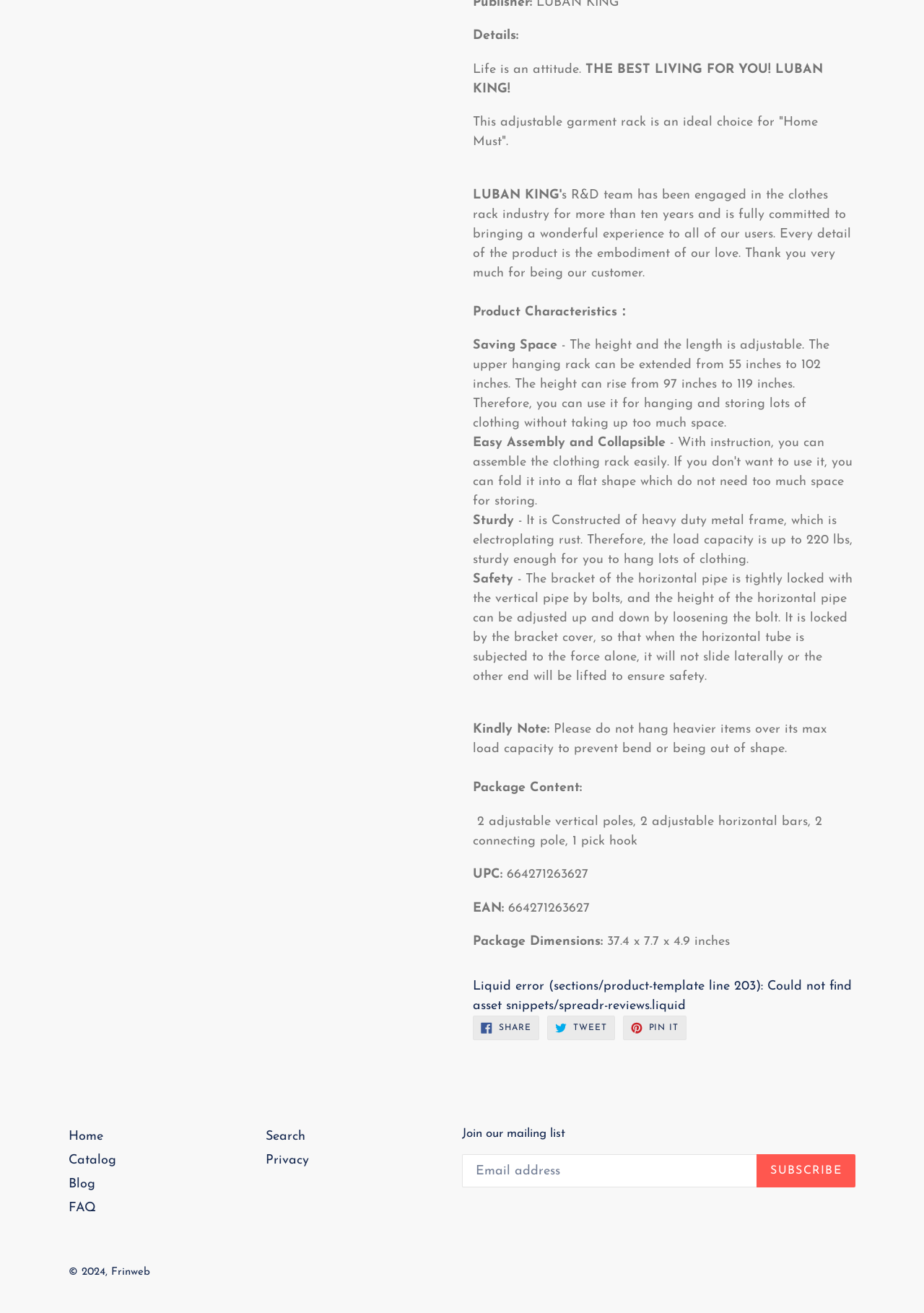Please identify the bounding box coordinates of the area that needs to be clicked to follow this instruction: "Go to Home page".

[0.074, 0.86, 0.112, 0.871]